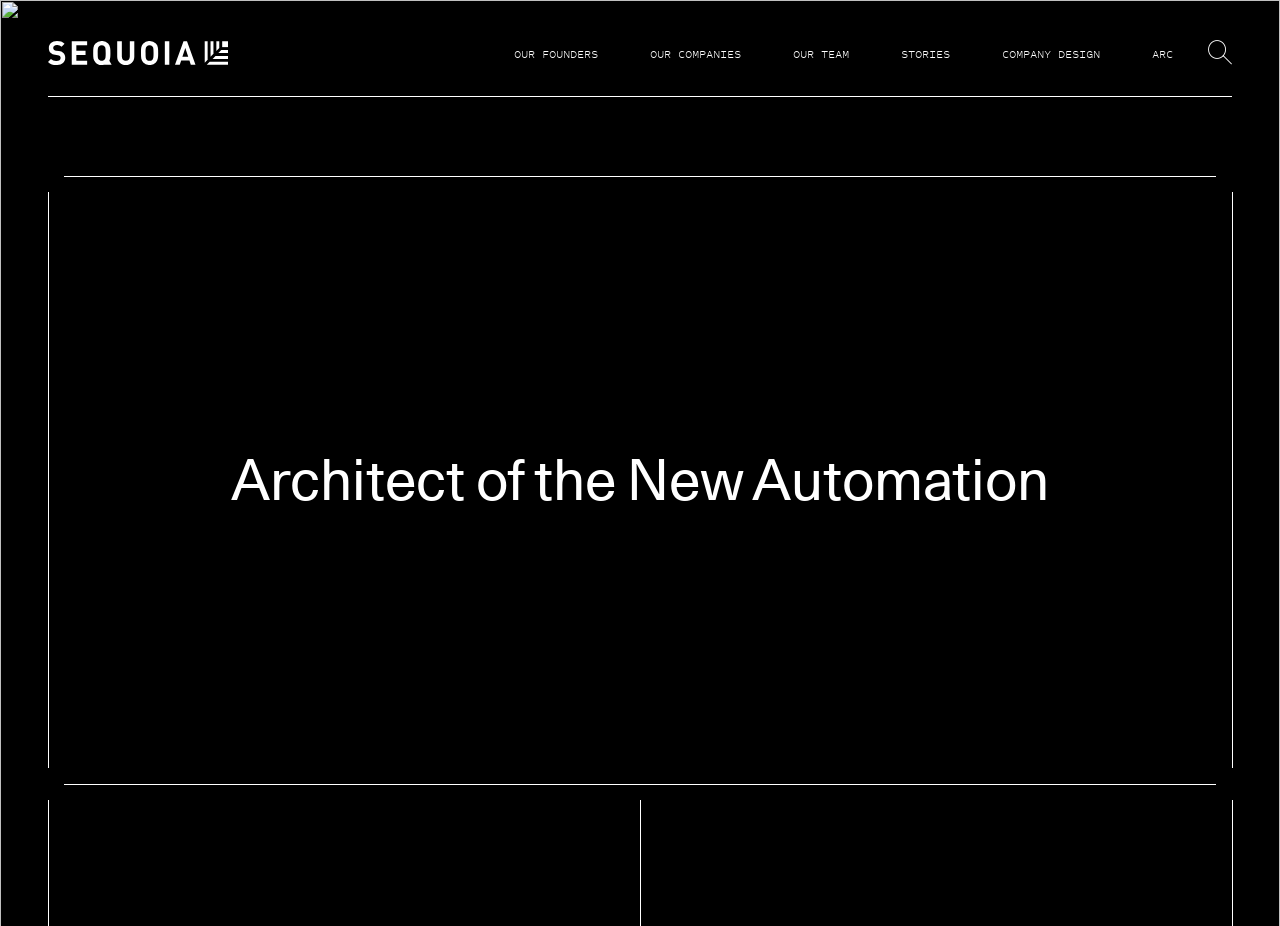Identify and provide the text of the main header on the webpage.

Architect of the New Automation